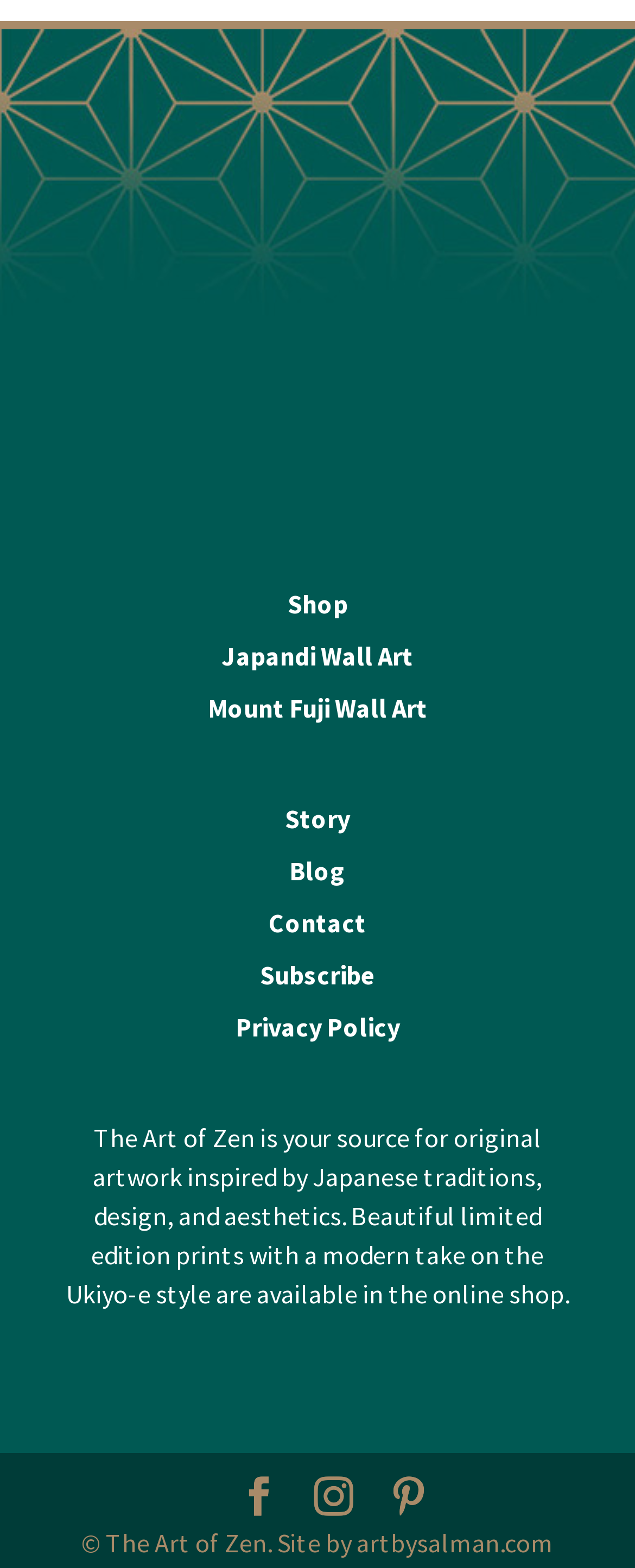Please identify the coordinates of the bounding box for the clickable region that will accomplish this instruction: "Click the 'Shop' link".

[0.453, 0.375, 0.547, 0.396]